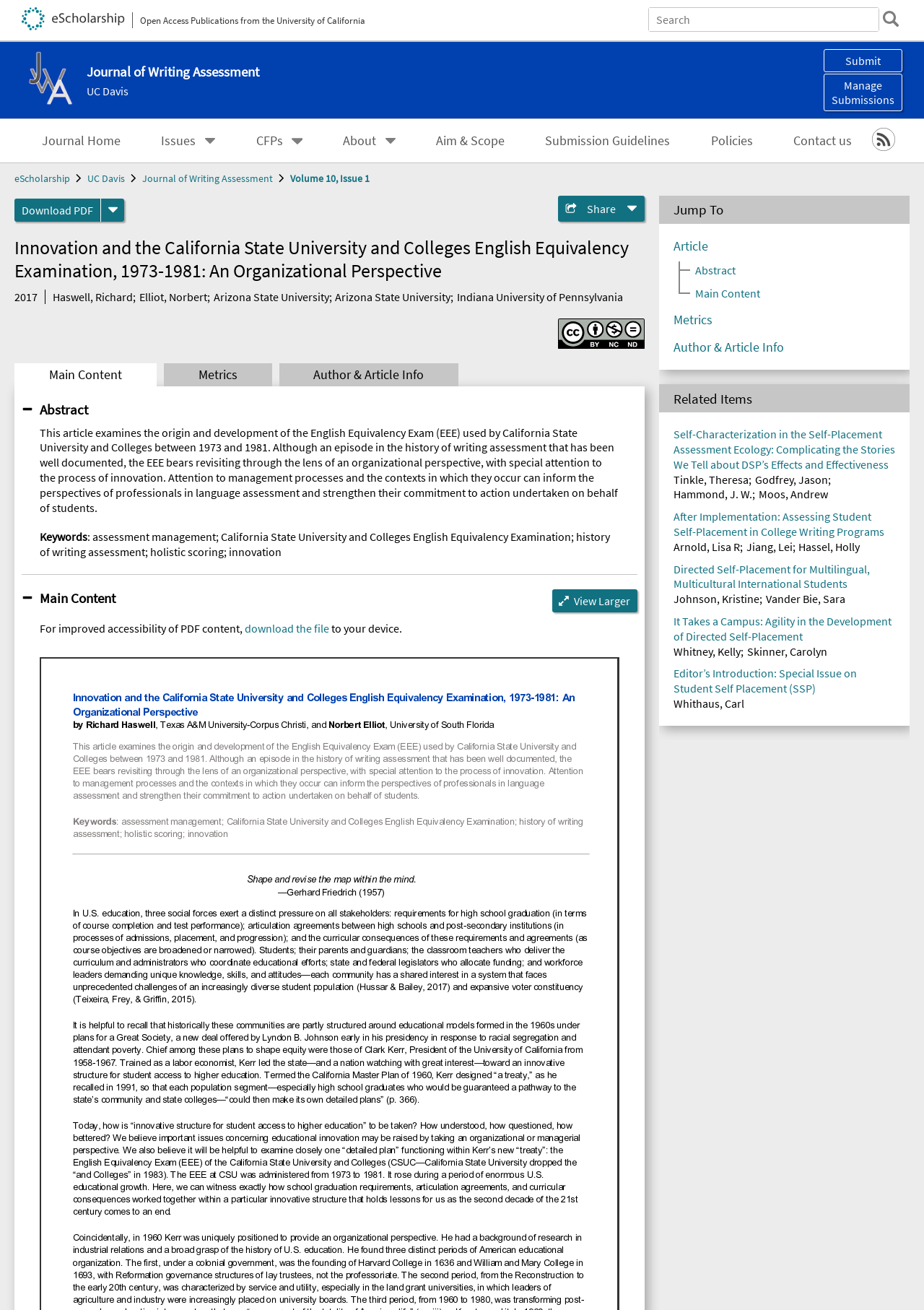Please locate the bounding box coordinates for the element that should be clicked to achieve the following instruction: "Submit". Ensure the coordinates are given as four float numbers between 0 and 1, i.e., [left, top, right, bottom].

[0.891, 0.037, 0.977, 0.055]